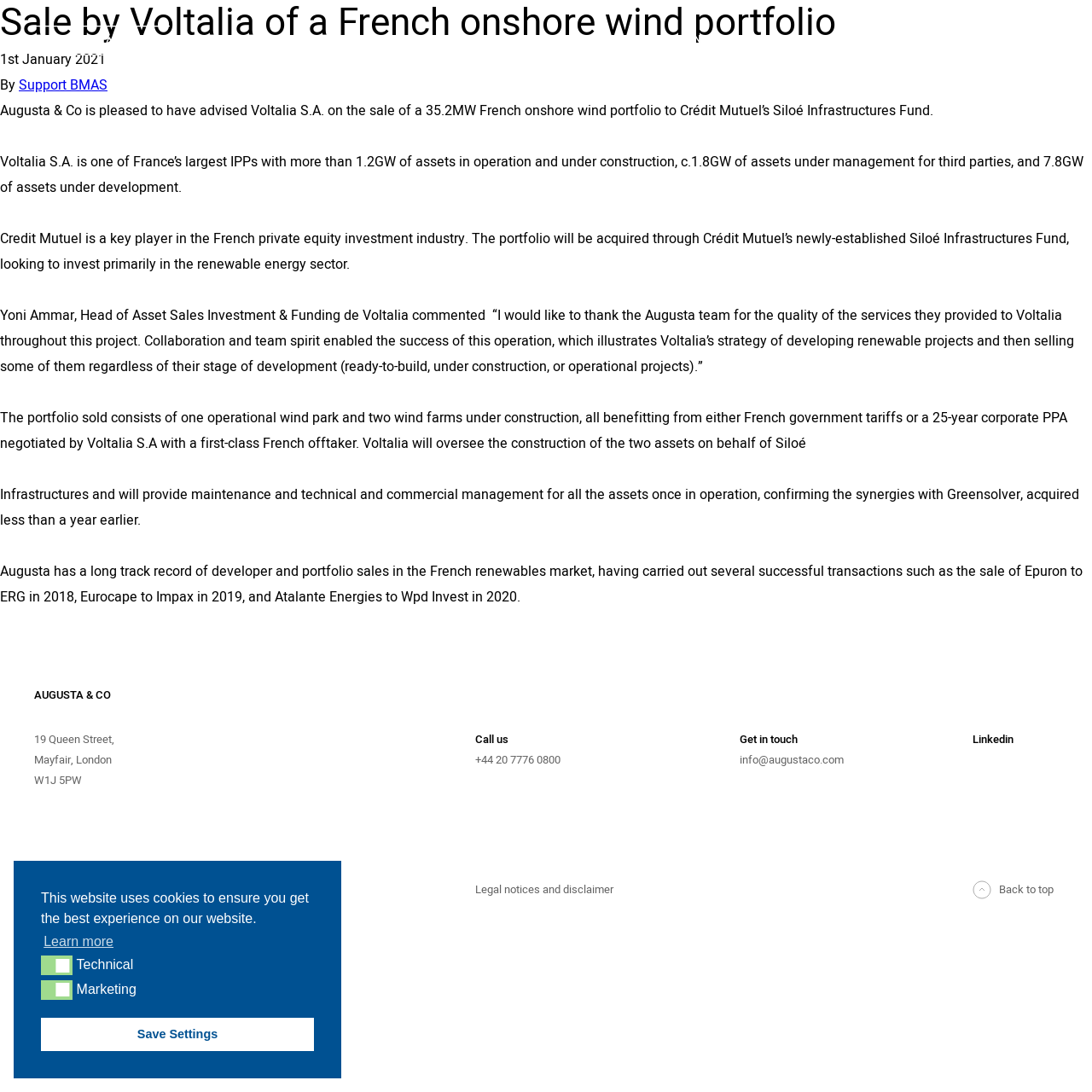Extract the top-level heading from the webpage and provide its text.

Sale by Voltalia of a French onshore wind portfolio